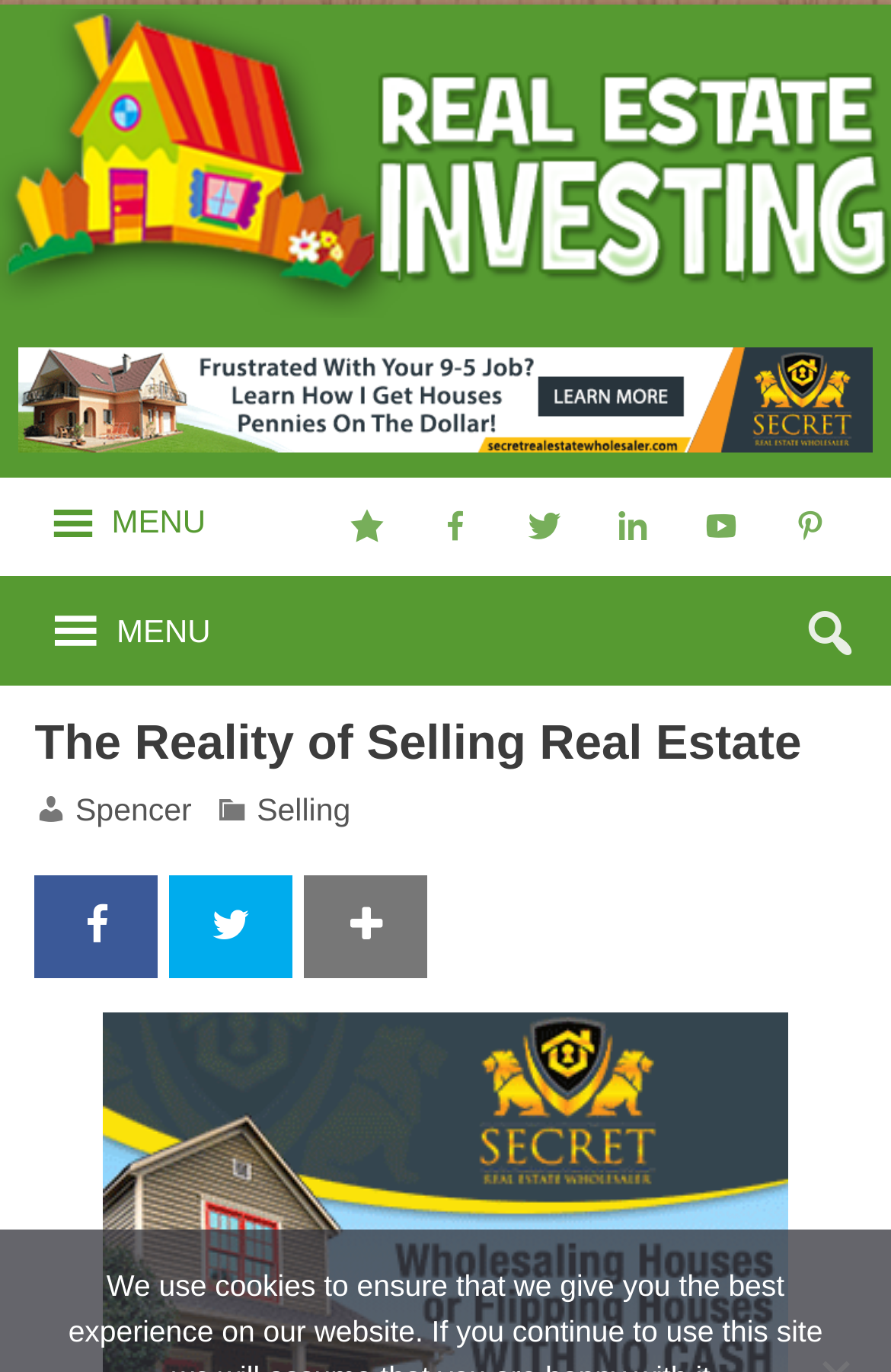Detail the features and information presented on the webpage.

The webpage appears to be about real estate, with a focus on the reality of selling real estate. At the top, there is a link to "Real Estate Investing" accompanied by a large image that spans the entire width of the page. Below this, there is a complementary section with an image of "Secret Real Estate Wholesaler Academy".

On the left side of the page, there is a menu button with the label "MENU" and an icon. When expanded, the menu reveals a heading that reads "The Reality of Selling Real Estate". Below this, there are several links, including "Spencer", "Selling", and others with icons.

To the right of the menu, there are several social media links, represented by icons, arranged horizontally. These include links to various platforms, such as Facebook, Twitter, and LinkedIn.

The main content of the page appears to be a discussion about the reality of selling real estate, with a brief introduction that suggests it may not be as easy as it seems. The text is divided into paragraphs, with no images or other media embedded within the text. Overall, the page has a simple and clean layout, with a focus on conveying information about real estate.